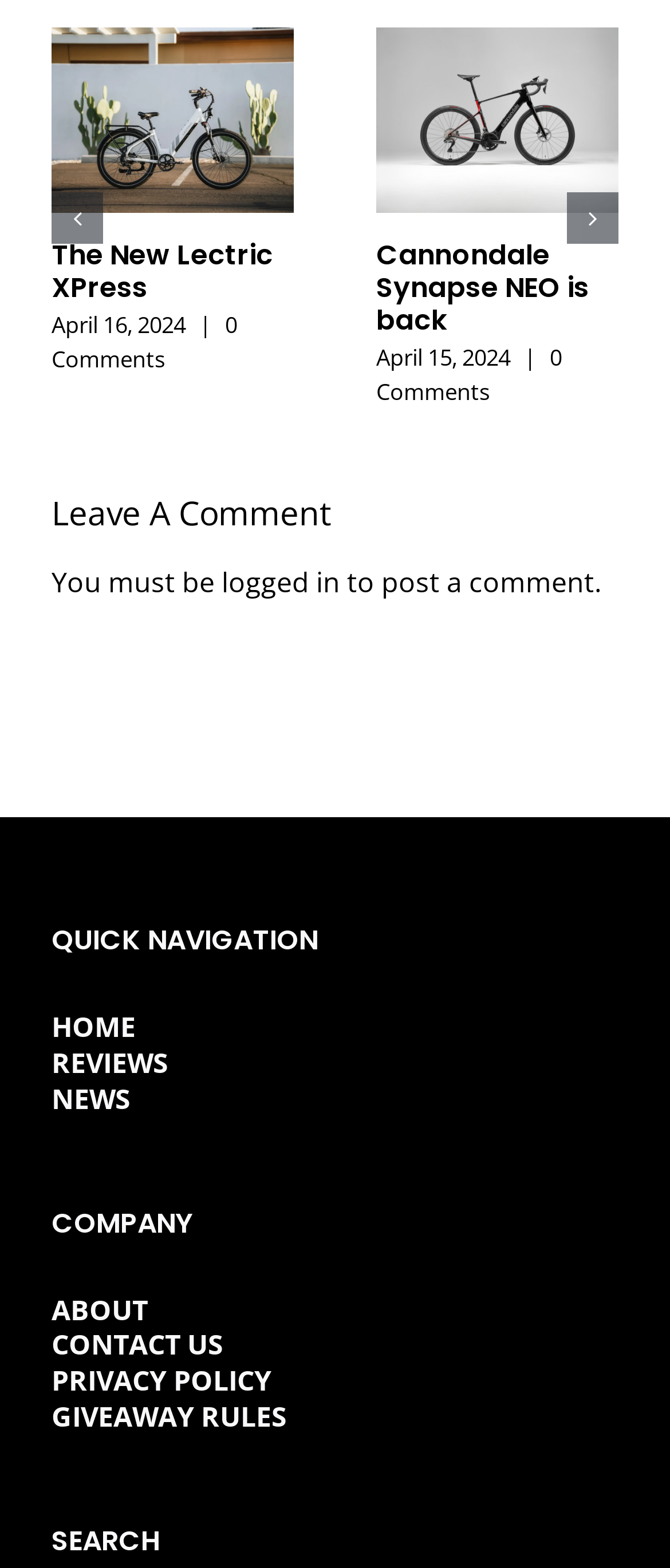Pinpoint the bounding box coordinates of the area that must be clicked to complete this instruction: "Read the 'Independent: Letter prostitution and the law' article".

None